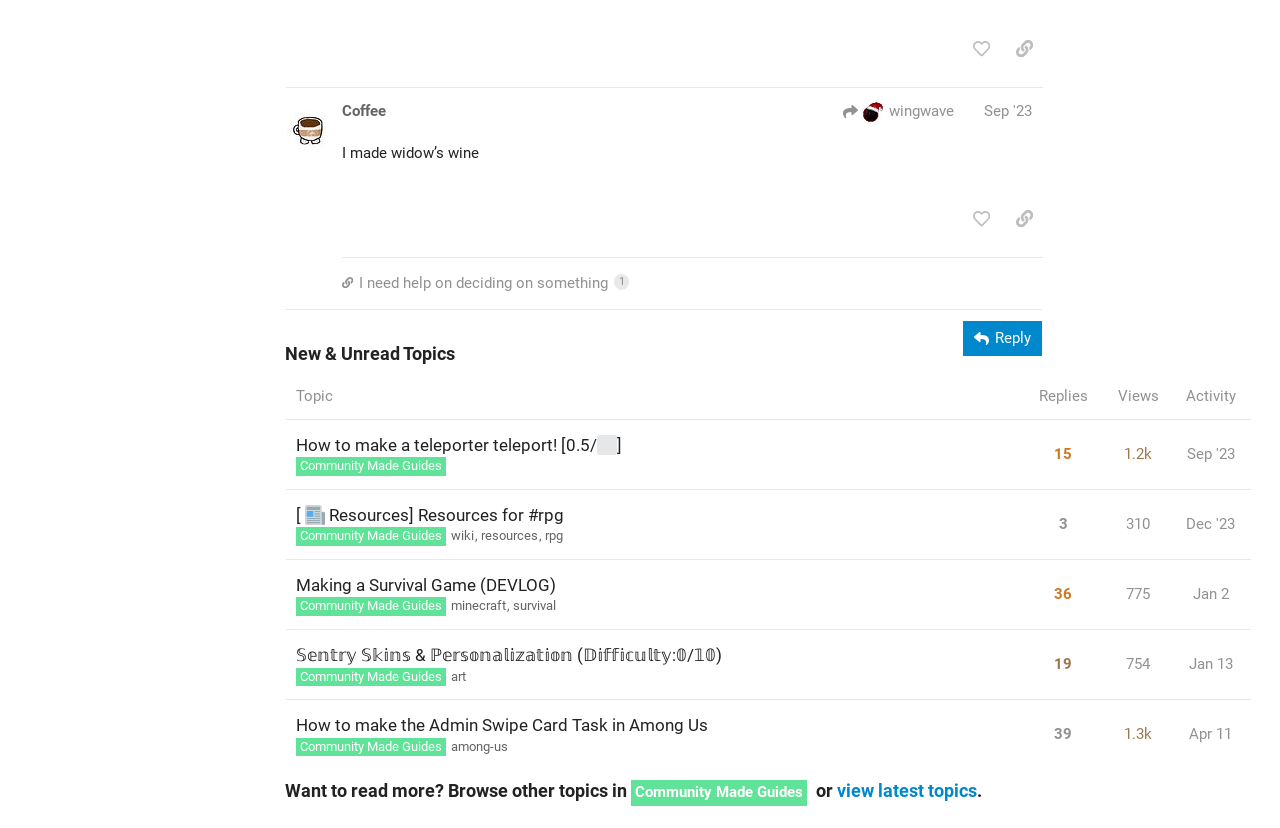How many replies does the topic 'How to make a teleporter teleport!' have
Using the image, answer in one word or phrase.

15